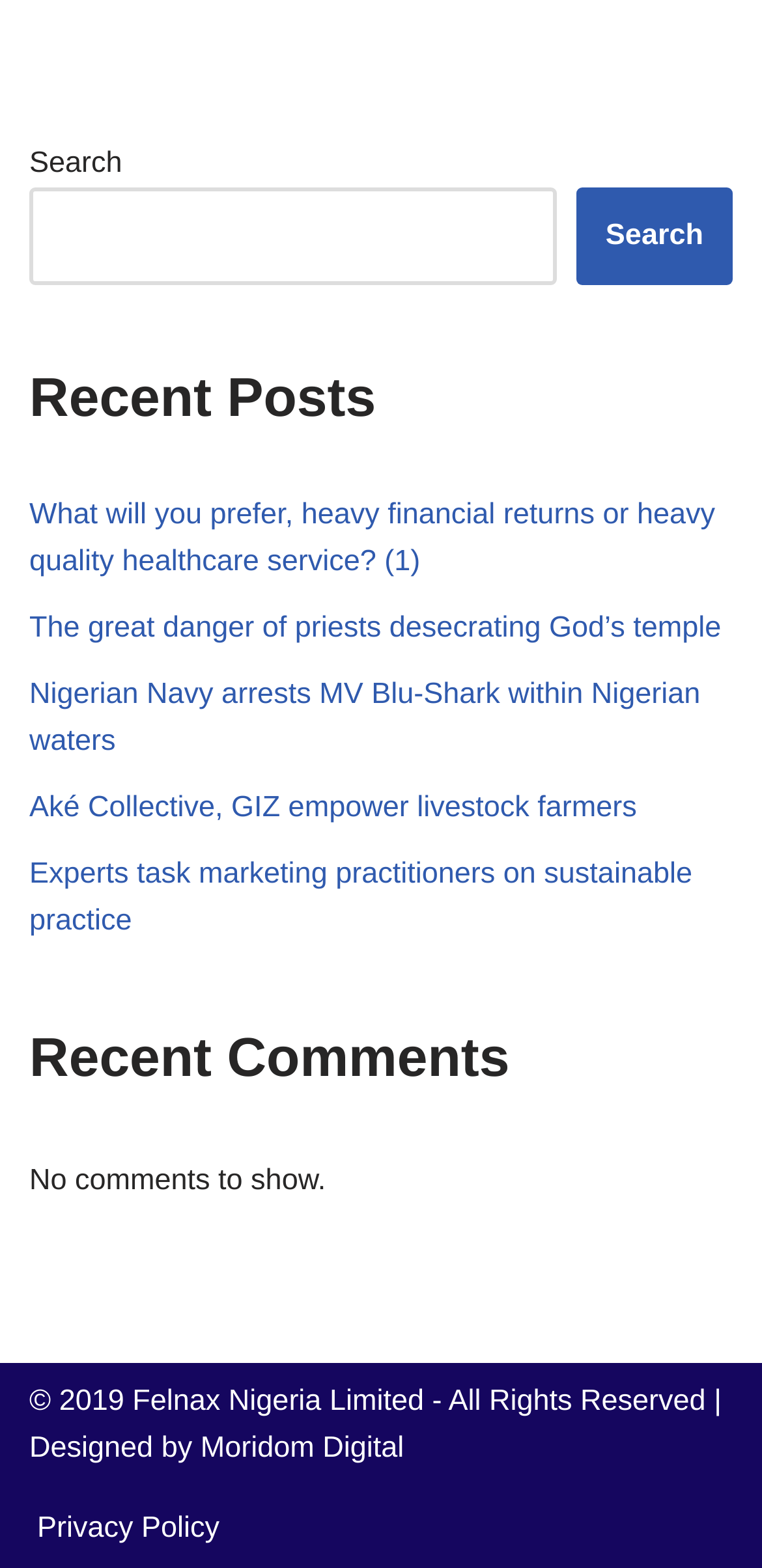Respond to the question below with a single word or phrase:
How many links are in the footer menu?

1